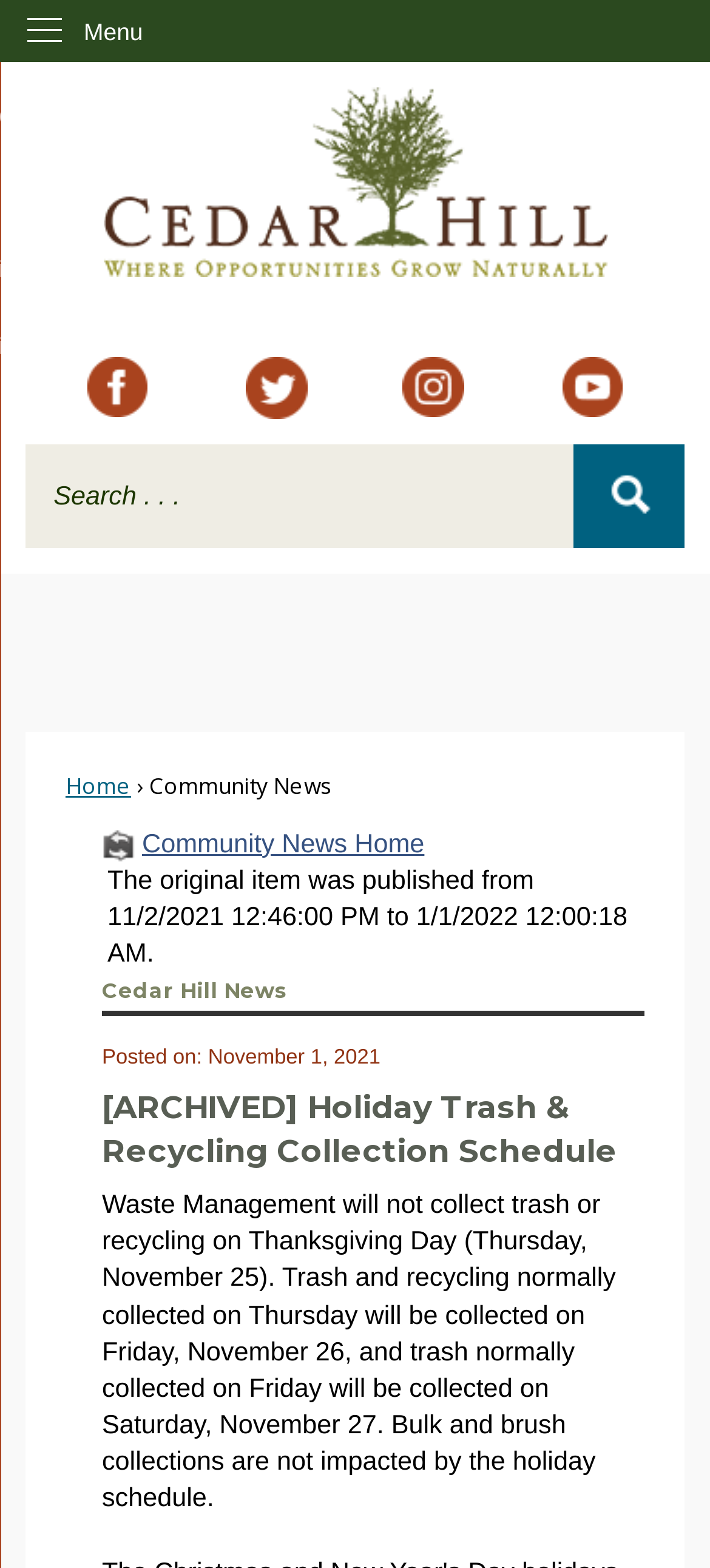Answer the question with a brief word or phrase:
When was the news article posted?

November 1, 2021